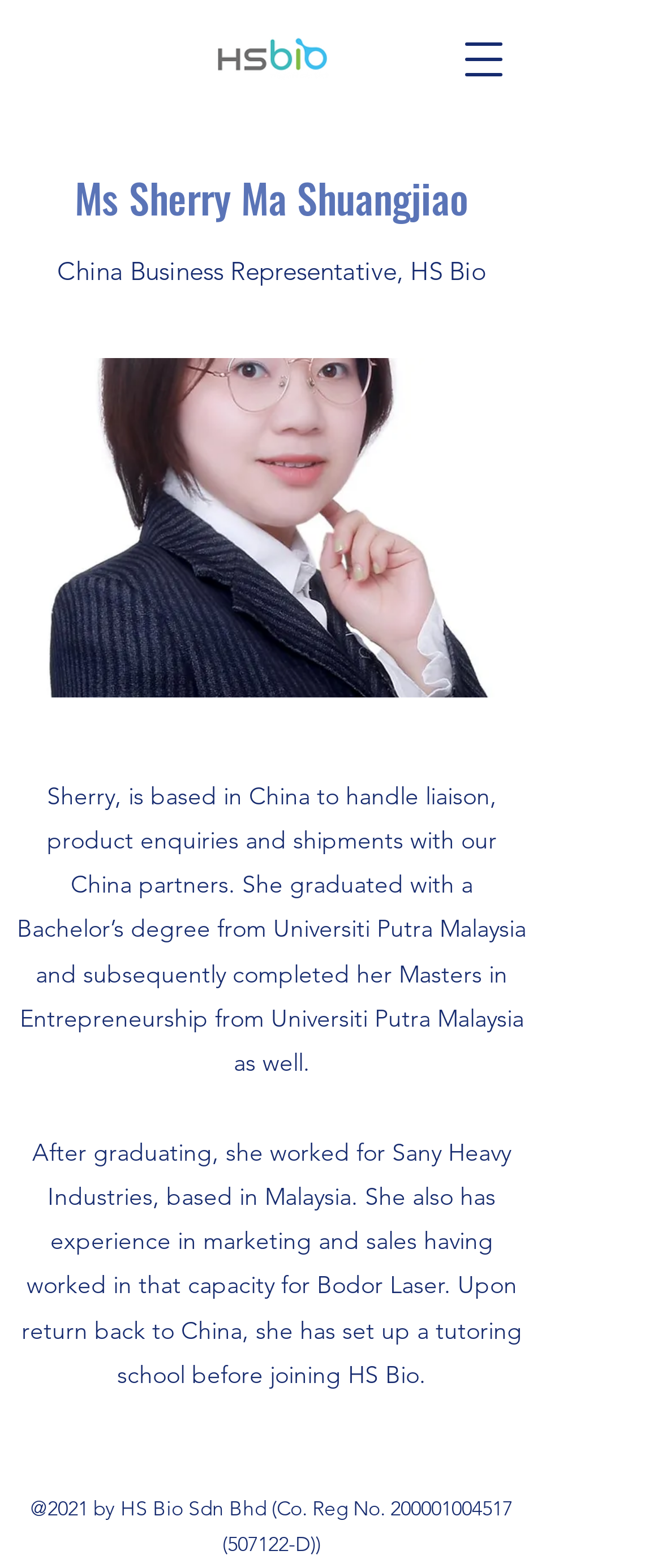Provide the bounding box coordinates of the HTML element this sentence describes: "aria-label="Open navigation menu"". The bounding box coordinates consist of four float numbers between 0 and 1, i.e., [left, top, right, bottom].

[0.679, 0.016, 0.782, 0.06]